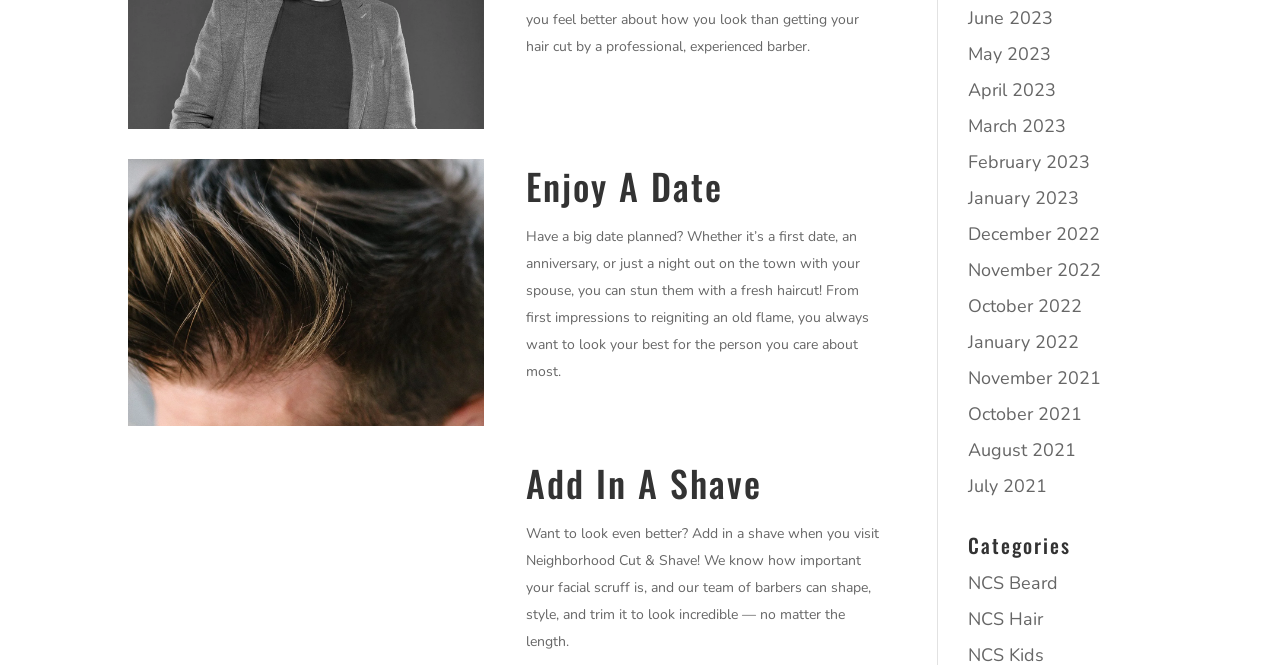Please determine the bounding box coordinates of the section I need to click to accomplish this instruction: "Learn about Add In A Shave".

[0.411, 0.686, 0.689, 0.782]